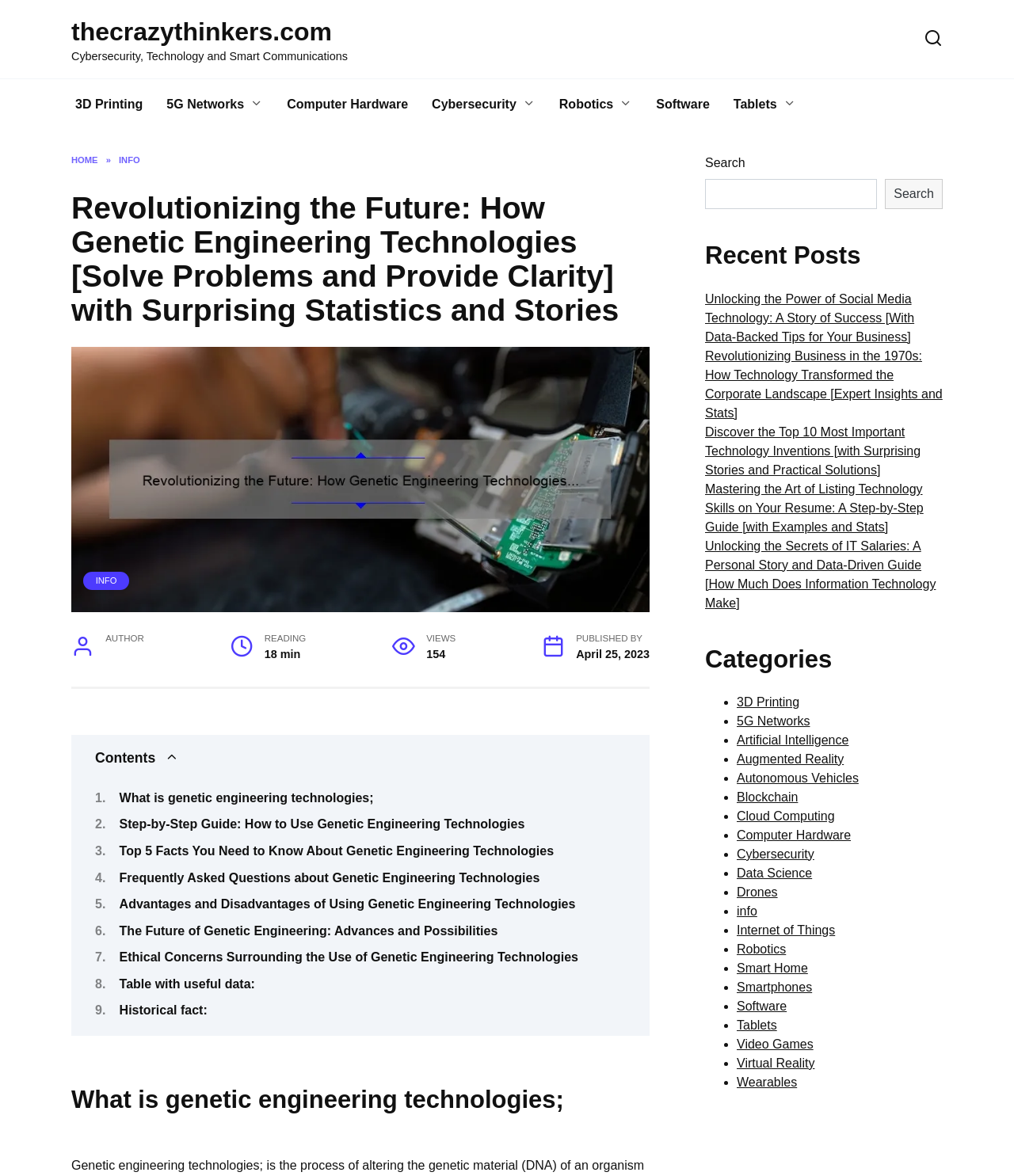Please determine the bounding box coordinates for the element that should be clicked to follow these instructions: "Read Dr. Rushton’s interview in McKnight’s Long-Term Care News".

None